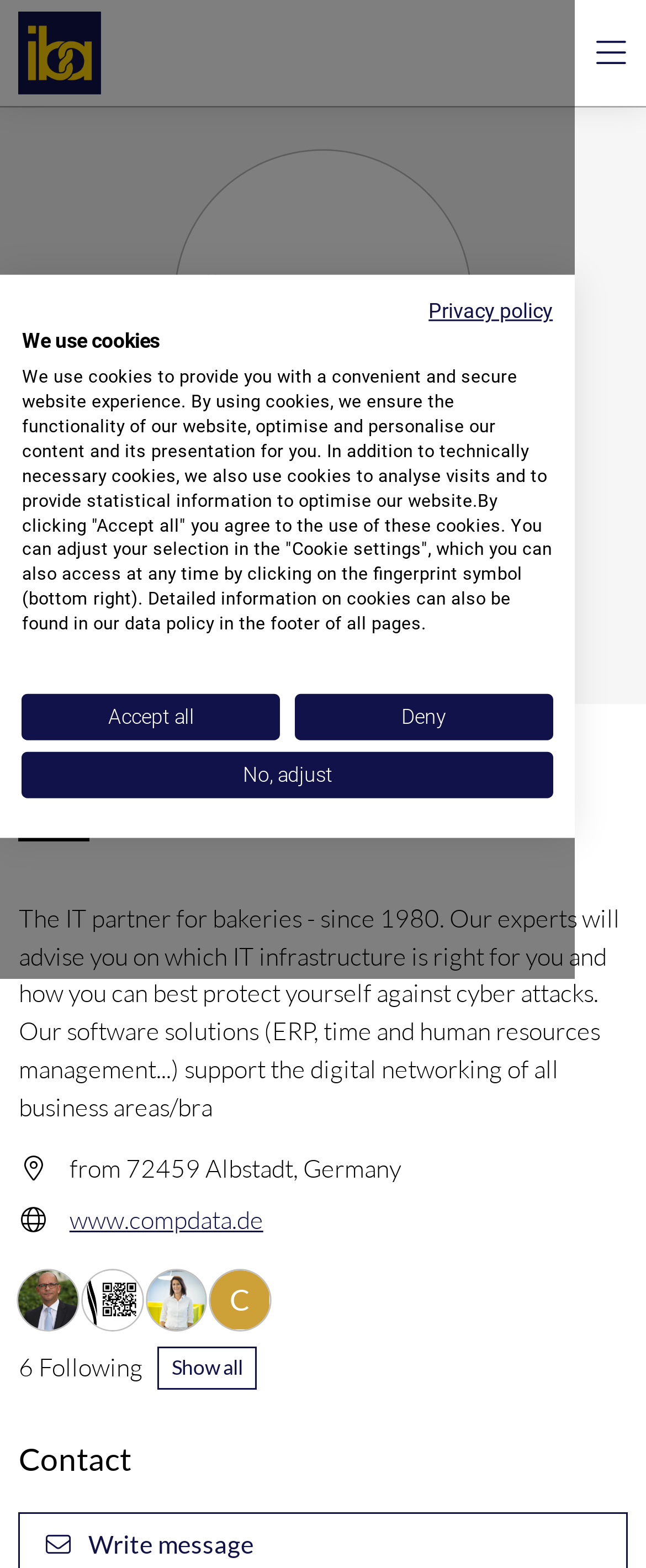Please identify the bounding box coordinates of the element I should click to complete this instruction: 'Show all followers'. The coordinates should be given as four float numbers between 0 and 1, like this: [left, top, right, bottom].

[0.274, 0.965, 0.448, 0.996]